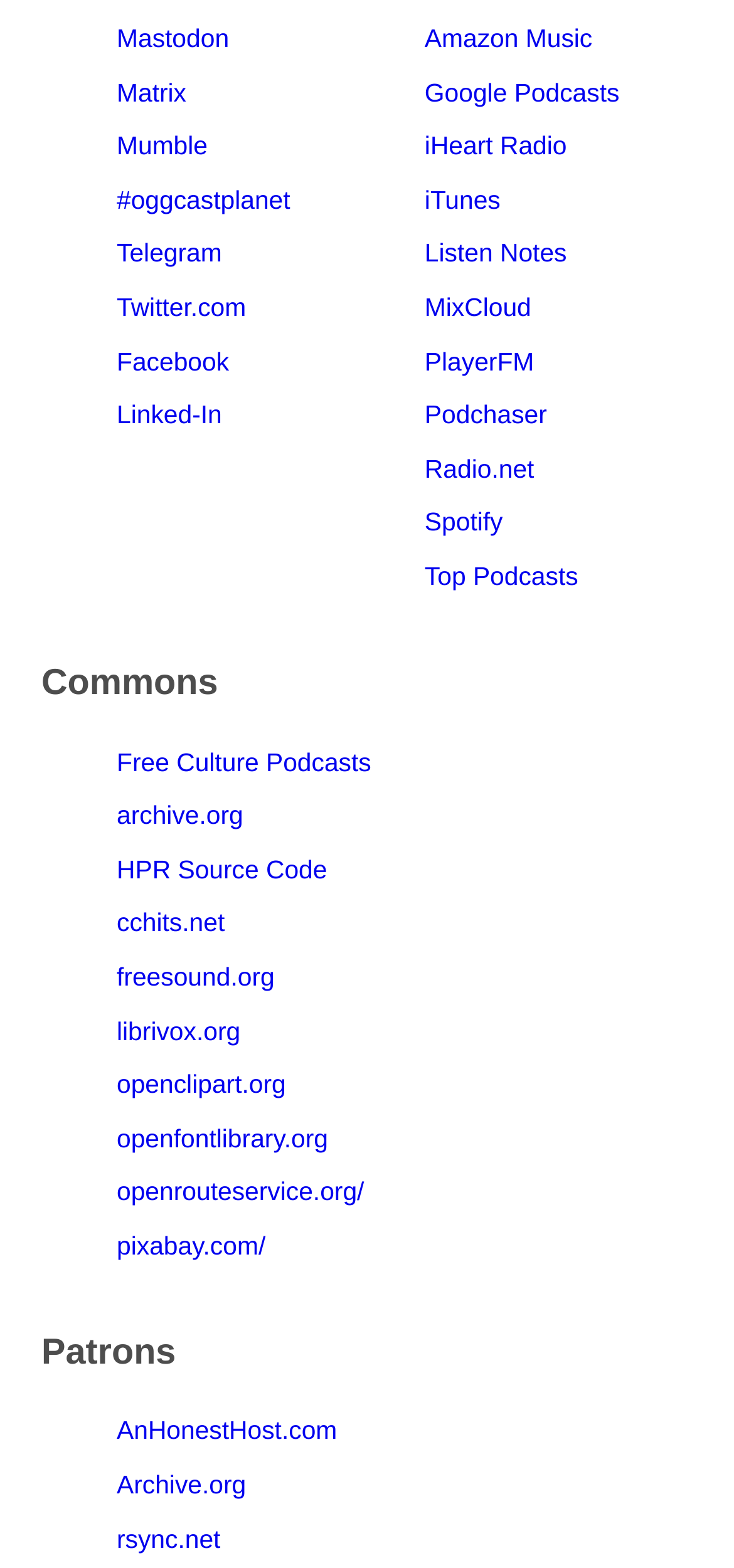Please find the bounding box coordinates of the section that needs to be clicked to achieve this instruction: "Explore Commons".

[0.056, 0.423, 0.514, 0.45]